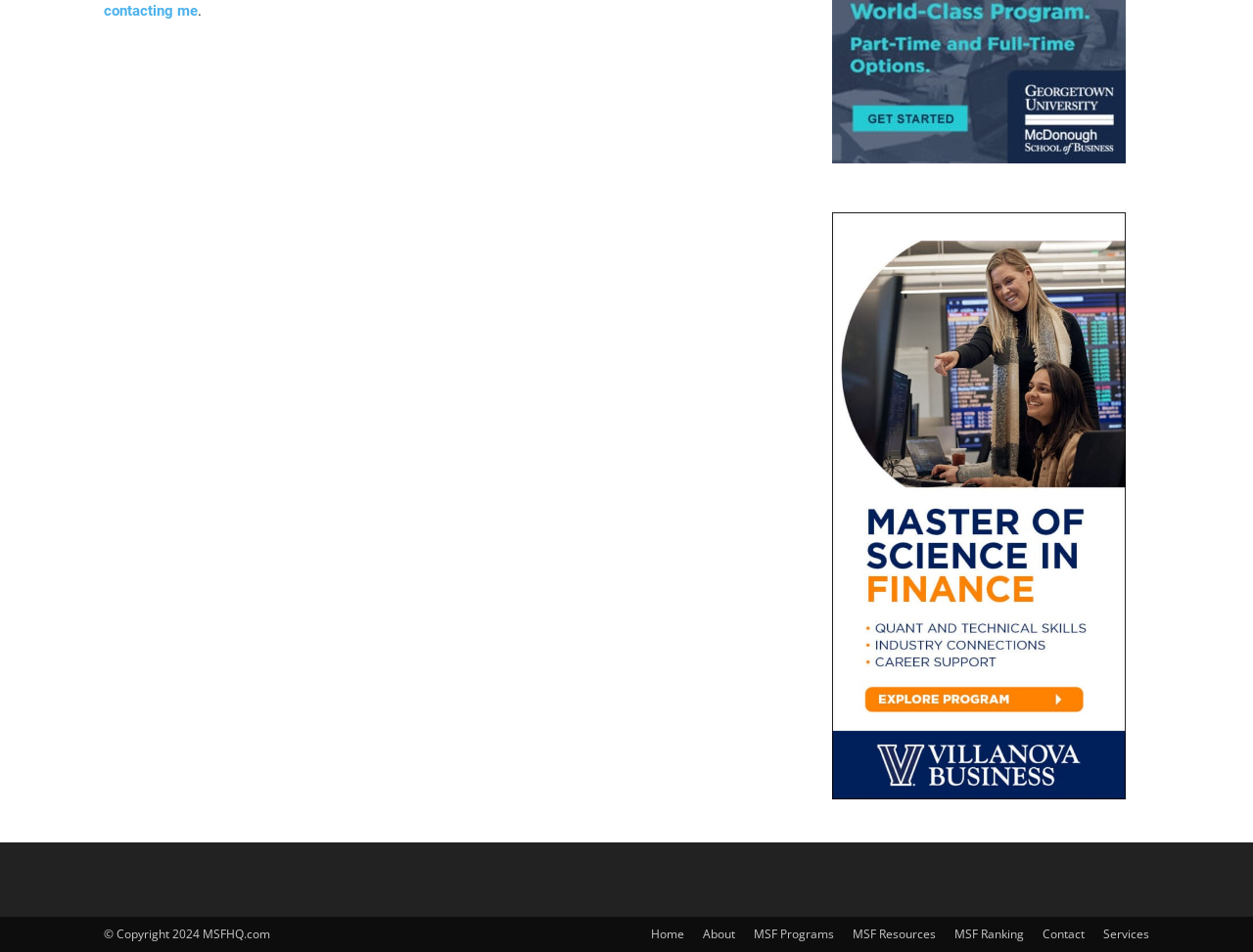Please specify the bounding box coordinates in the format (top-left x, top-left y, bottom-right x, bottom-right y), with all values as floating point numbers between 0 and 1. Identify the bounding box of the UI element described by: contacting me

[0.083, 0.002, 0.158, 0.02]